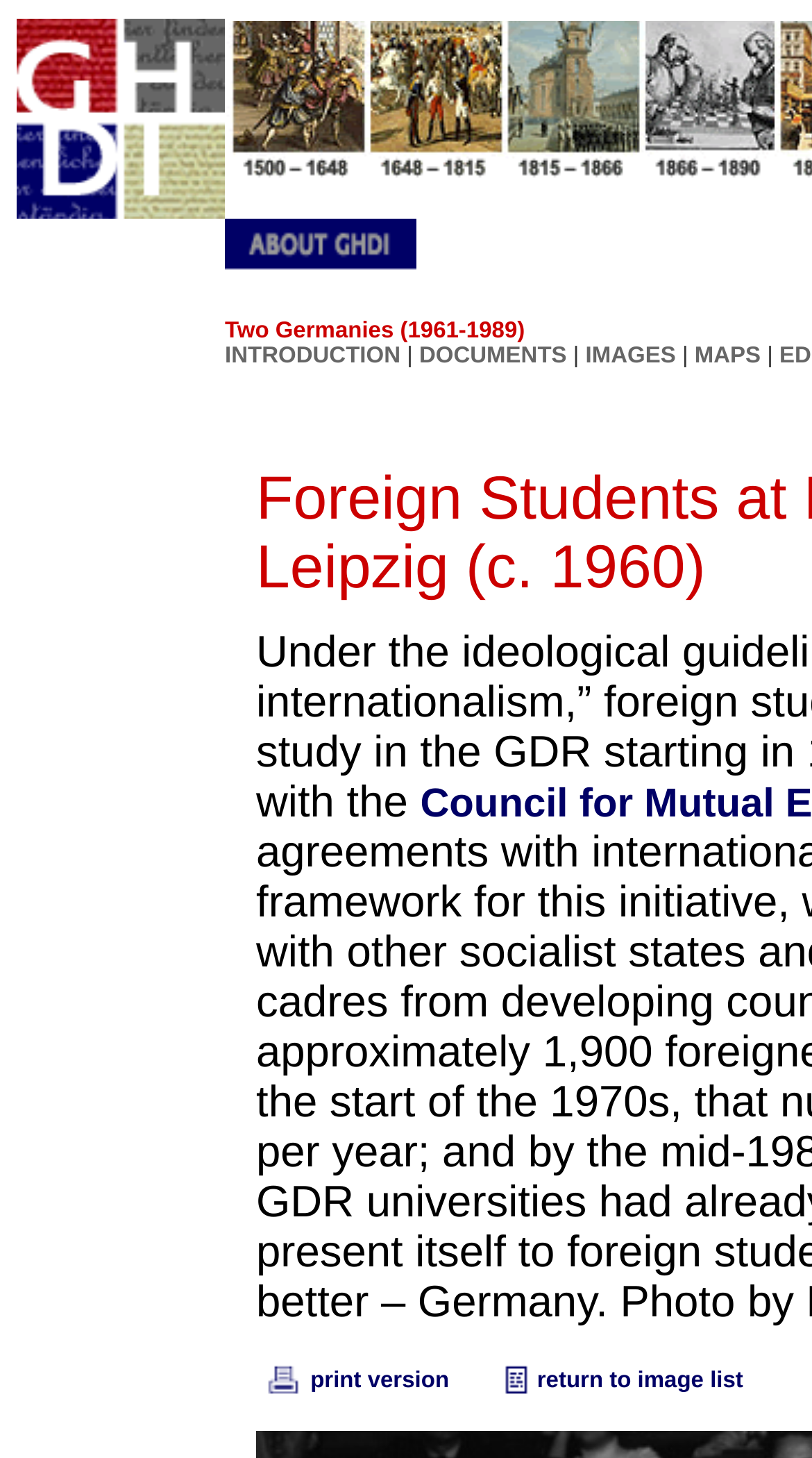Identify the bounding box coordinates for the element that needs to be clicked to fulfill this instruction: "print version". Provide the coordinates in the format of four float numbers between 0 and 1: [left, top, right, bottom].

[0.323, 0.939, 0.553, 0.956]